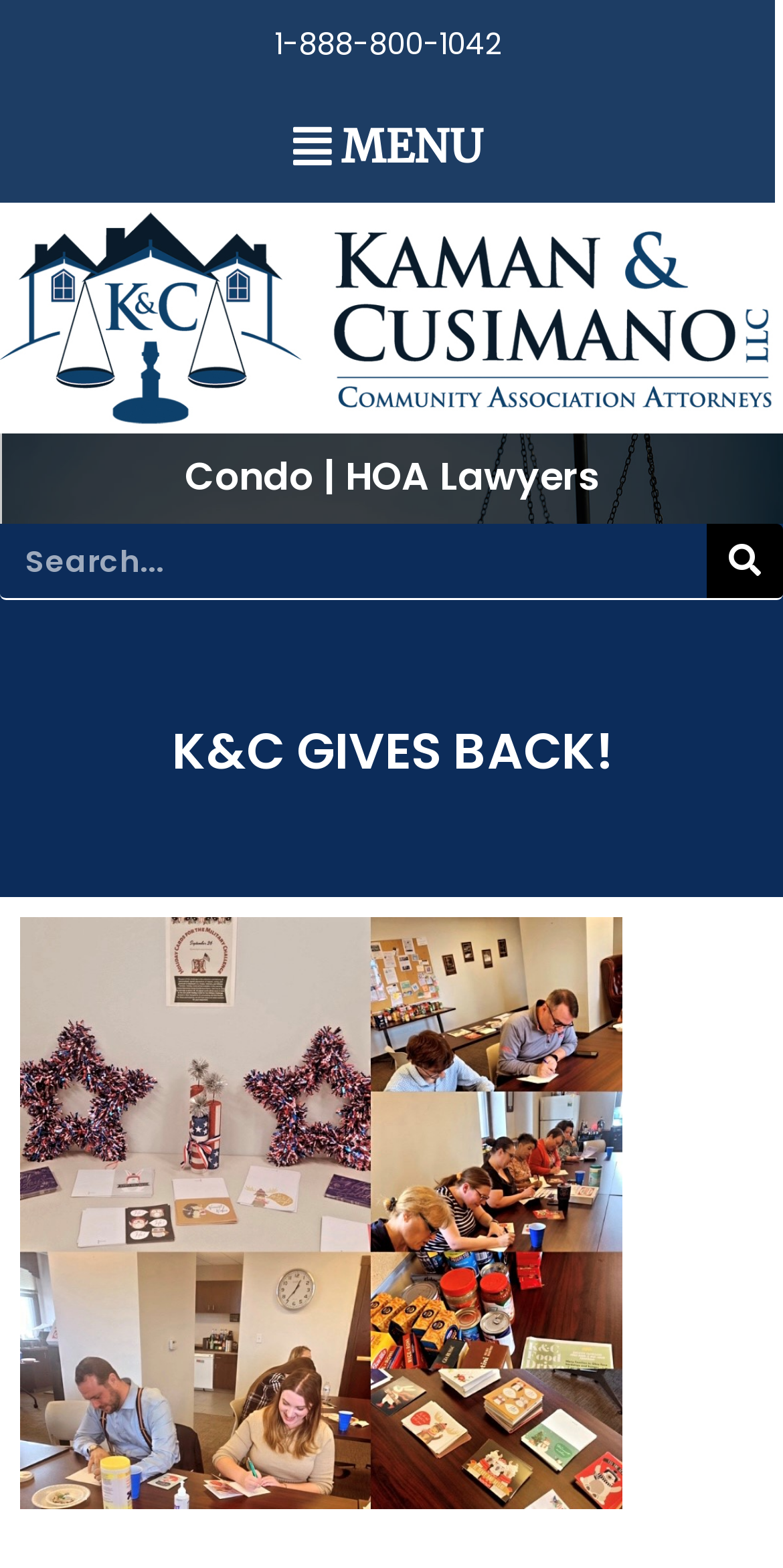Carefully examine the image and provide an in-depth answer to the question: What is the logo on the webpage?

I found the logo by looking at the image element with the text 'Kaman Cusimano Logo' which has a bounding box of [0.0, 0.13, 1.0, 0.277].